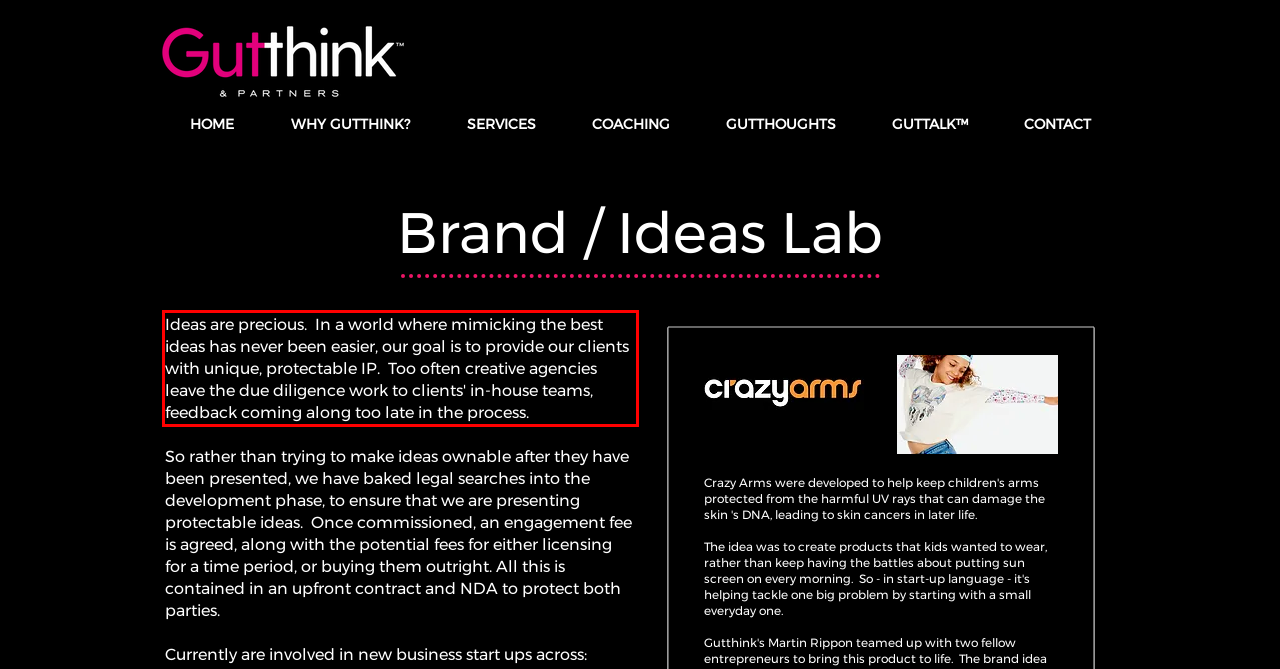You have a screenshot of a webpage with a UI element highlighted by a red bounding box. Use OCR to obtain the text within this highlighted area.

Ideas are precious. In a world where mimicking the best ideas has never been easier, our goal is to provide our clients with unique, protectable IP. Too often creative agencies leave the due diligence work to clients' in-house teams, feedback coming along too late in the process.